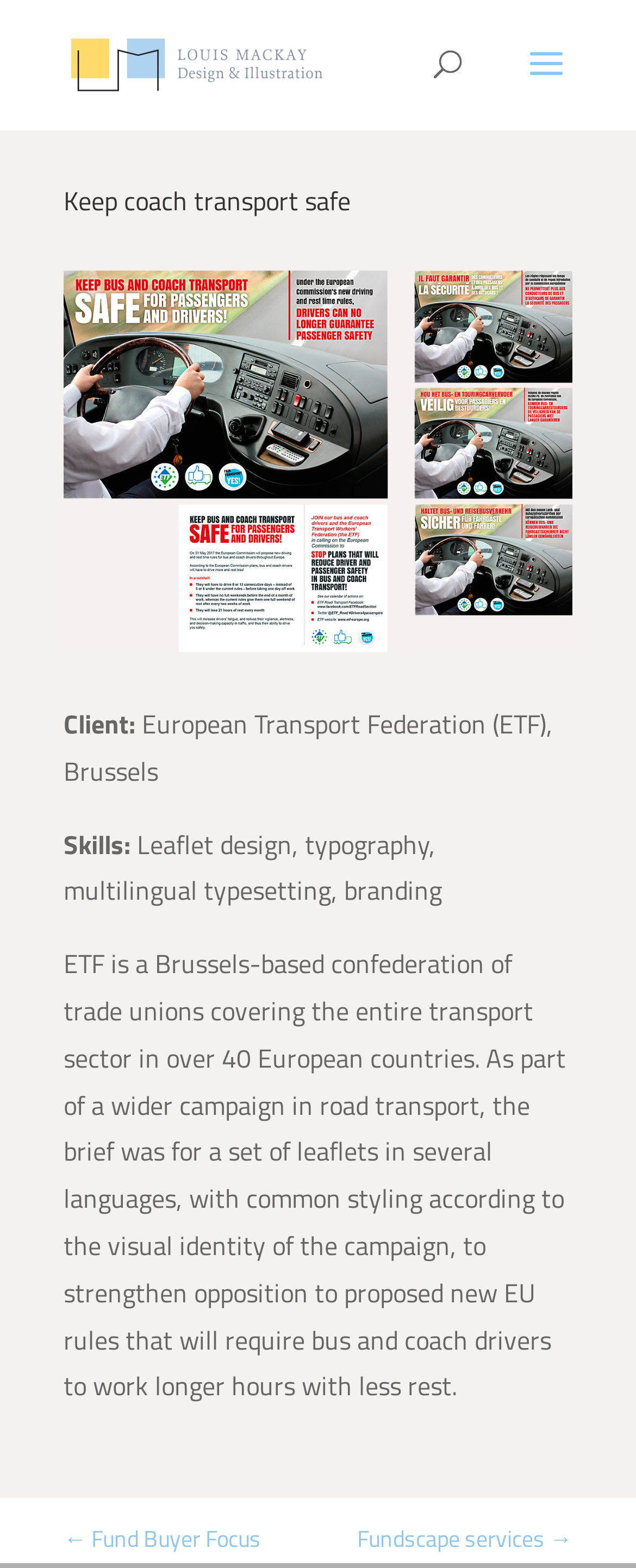Give a detailed overview of the webpage's appearance and contents.

The webpage is about a design project, "Keep coach transport safe", by Louis Mackay Design & Illustration. At the top left, there is a logo of Louis Mackay Design & Illustration, which is an image with a link to the designer's website. 

Below the logo, there is a search bar that spans almost the entire width of the page. 

The main content of the page is an article that occupies the majority of the page. It starts with a heading "Keep coach transport safe" at the top. 

Under the heading, there are several sections of text. The first section is about the client, European Transport Federation (ETF), Brussels. The second section is about the skills used in the project, which include leaflet design, typography, multilingual typesetting, and branding. 

The main body of the text describes the project, which involves designing a set of leaflets in several languages for a campaign against proposed new EU rules that will require bus and coach drivers to work longer hours with less rest. 

At the bottom of the page, there are two links: "← Fund Buyer Focus" on the left and "Fundscape services →" on the right.